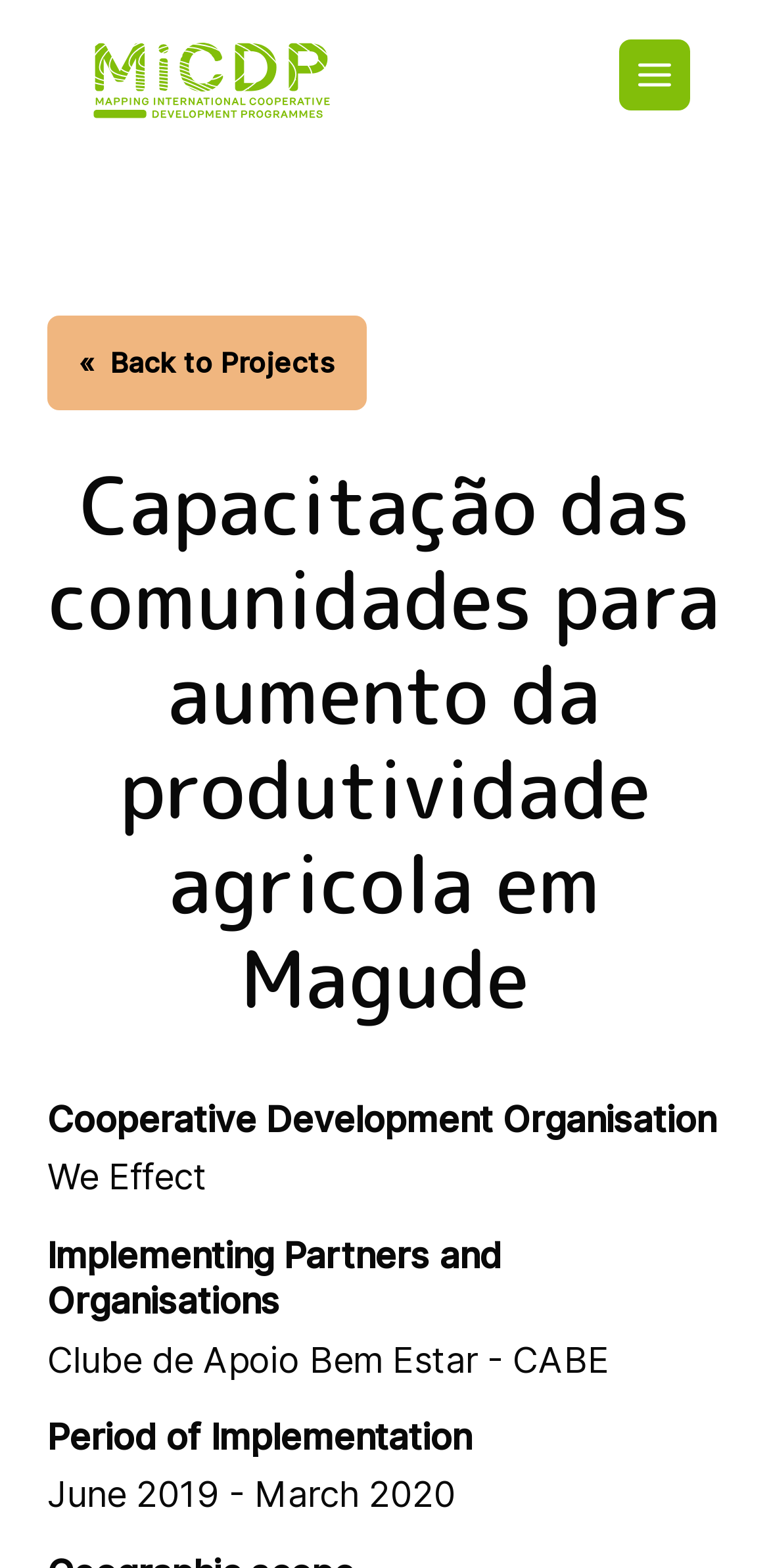Describe the entire webpage, focusing on both content and design.

The webpage is about a project called "Capacitação das comunidades para aumento da produtividade agricola em Magude" which is part of the Mapping International Cooperative Development Programmes. 

At the top left corner, there is a link to skip to the main content. Next to it, there is a link and an image with the title "Mapping International Cooperative Development Programmes". 

On the top right corner, there is a main navigation menu with a toggle button. The menu contains links to "HOME", "MAP", and other pages. 

Below the navigation menu, there is a link to go back to the projects page. The main content of the page starts with a heading that repeats the project title. 

Under the project title, there are several sections. The first section is about the Cooperative Development Organisation, with a link to "We Effect". The next section is about the implementing partners and organisations, with a list that includes "Clube de Apoio Bem Estar - CABE". 

The final section is about the period of implementation, which is from June 2019 to March 2020.